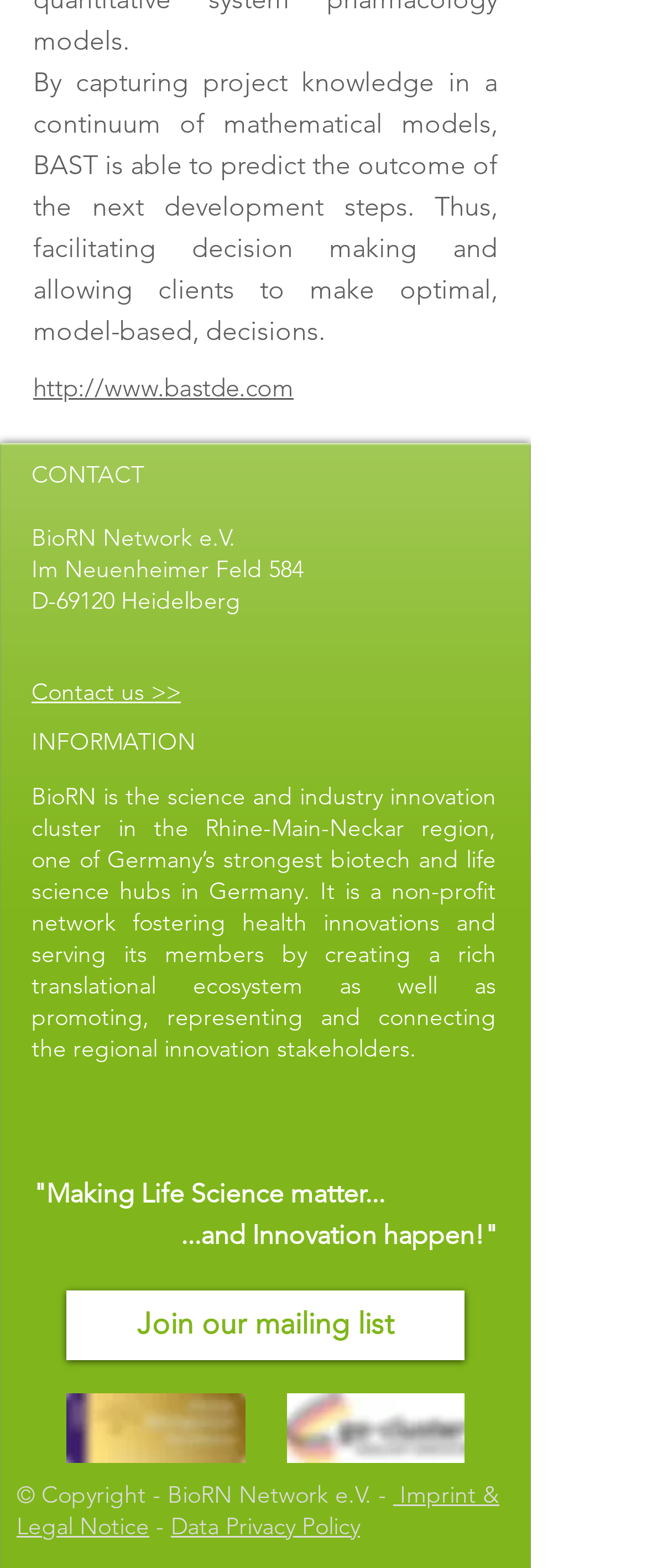Find the bounding box coordinates for the UI element that matches this description: "Data Privacy Policy".

[0.264, 0.963, 0.556, 0.982]